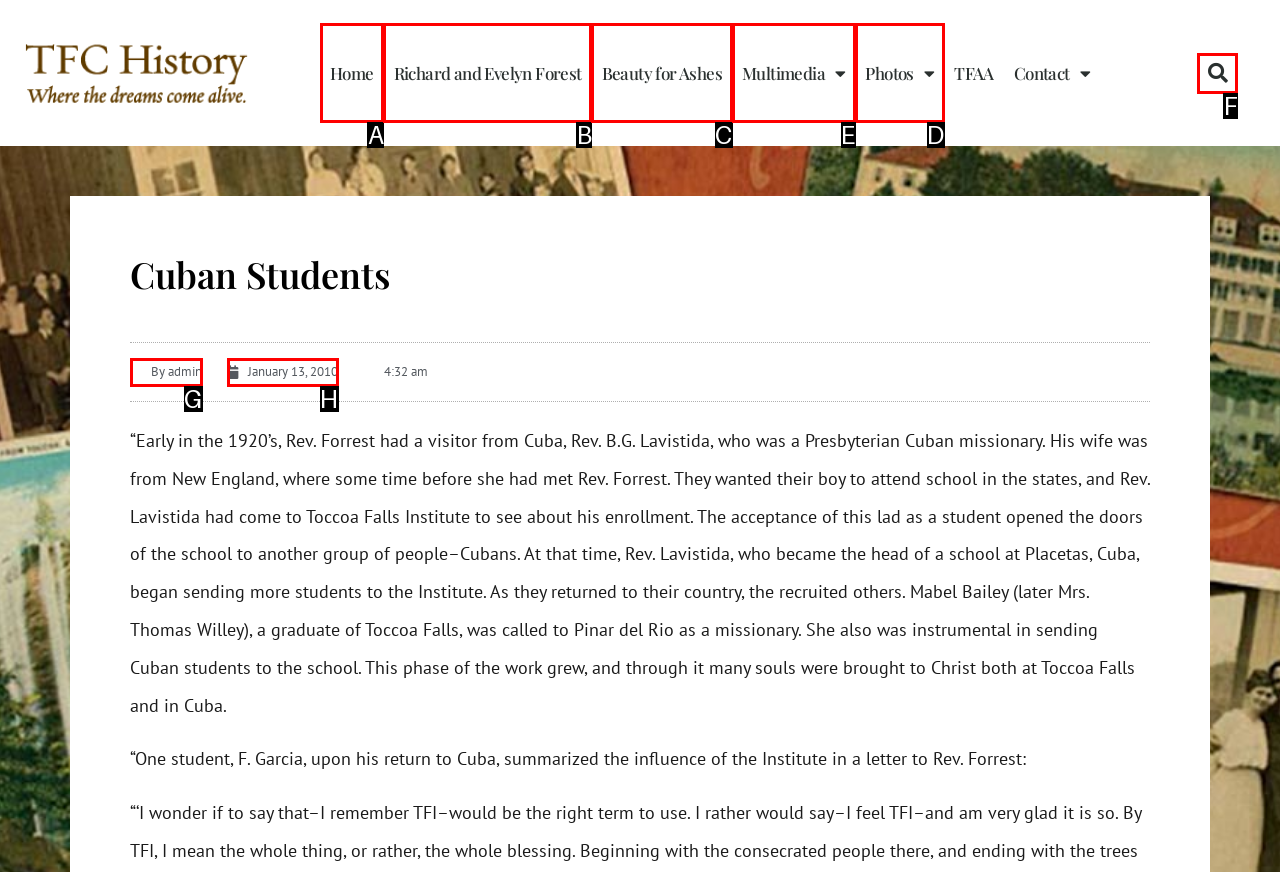Determine which HTML element to click for this task: Open Multimedia menu Provide the letter of the selected choice.

E